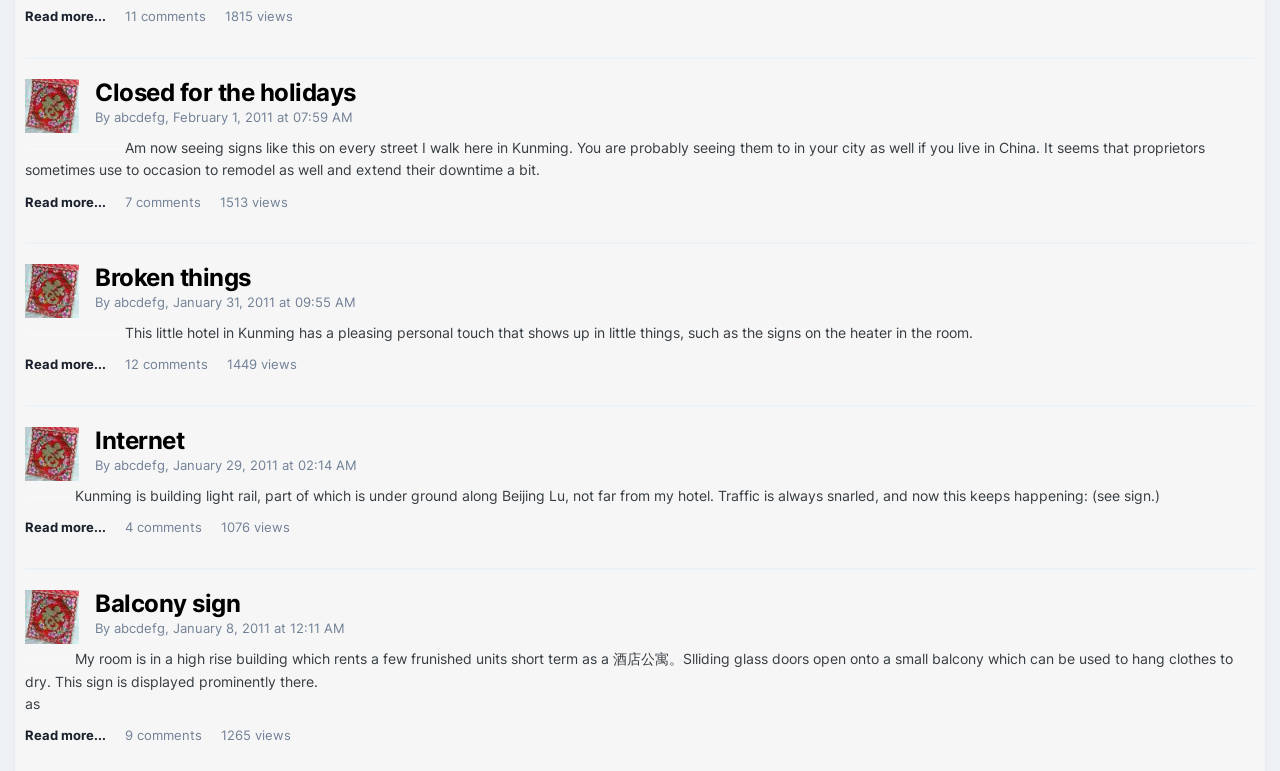Provide a thorough and detailed response to the question by examining the image: 
What is the view count of the last article?

I found the static text element with the text '1265 views' within the last article element, which indicates the view count for that article.